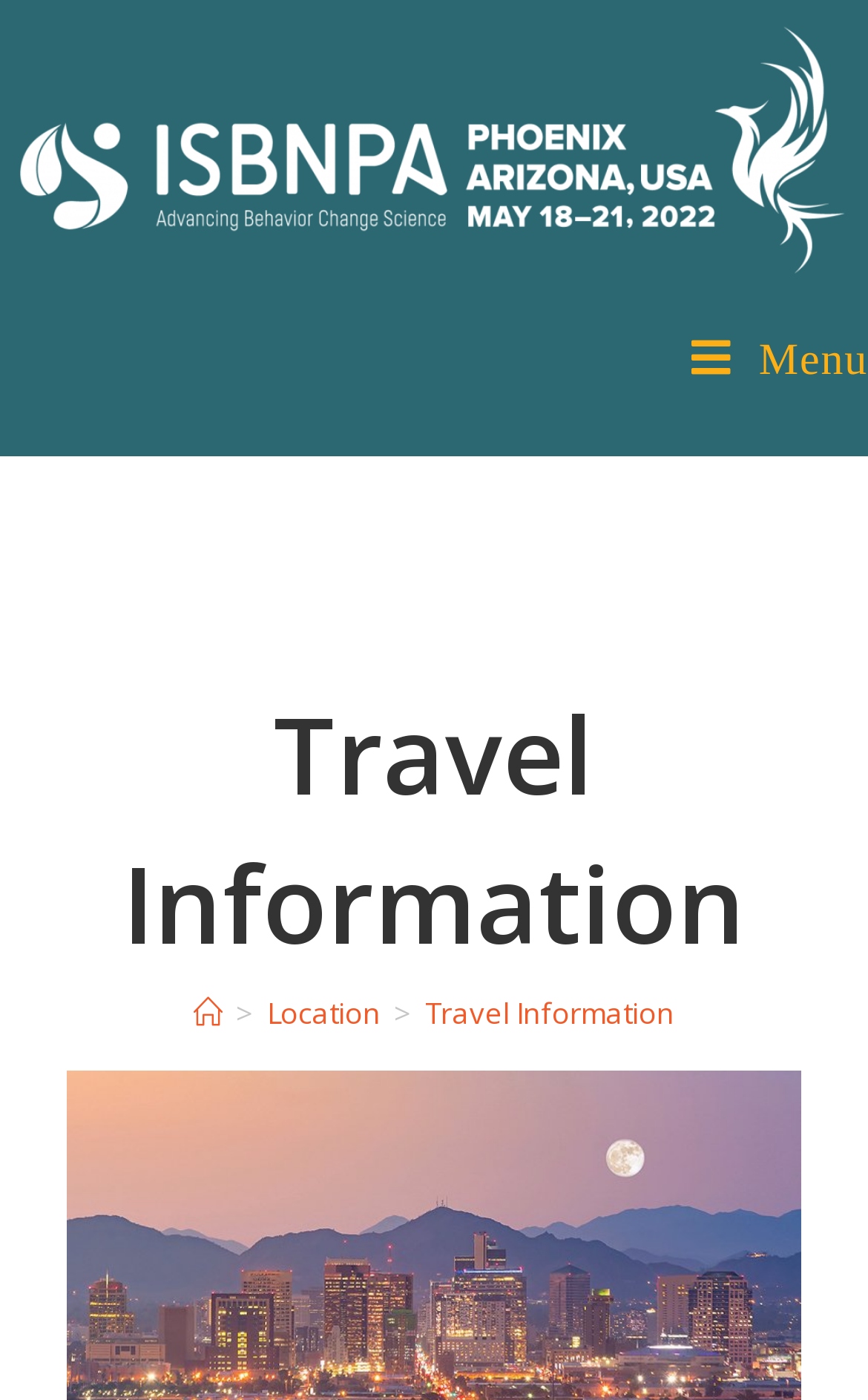Identify and provide the bounding box coordinates of the UI element described: "Menu Close". The coordinates should be formatted as [left, top, right, bottom], with each number being a float between 0 and 1.

[0.797, 0.24, 1.0, 0.275]